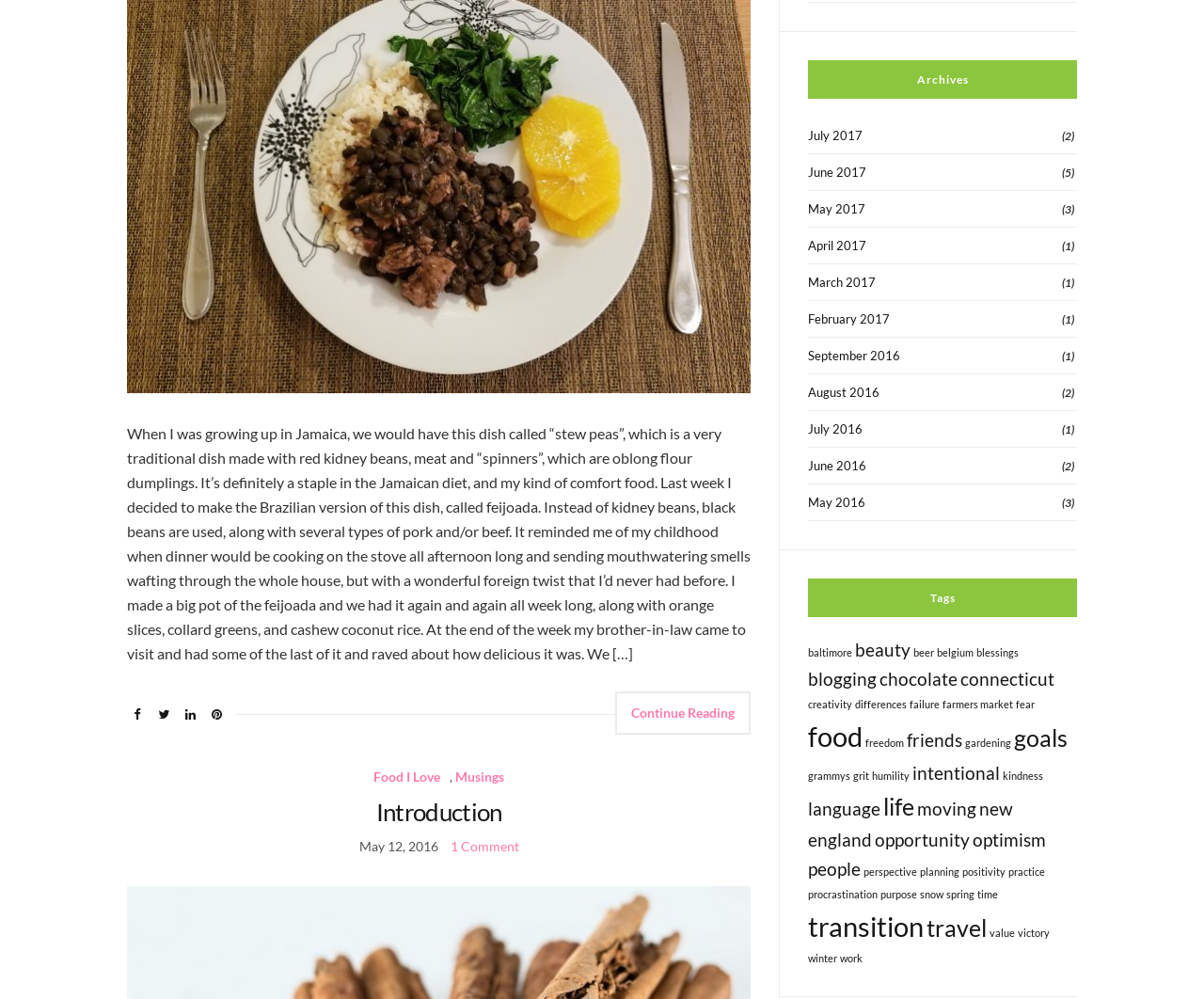Determine the bounding box coordinates of the region that needs to be clicked to achieve the task: "Explore the 'food' tag".

[0.671, 0.72, 0.717, 0.753]